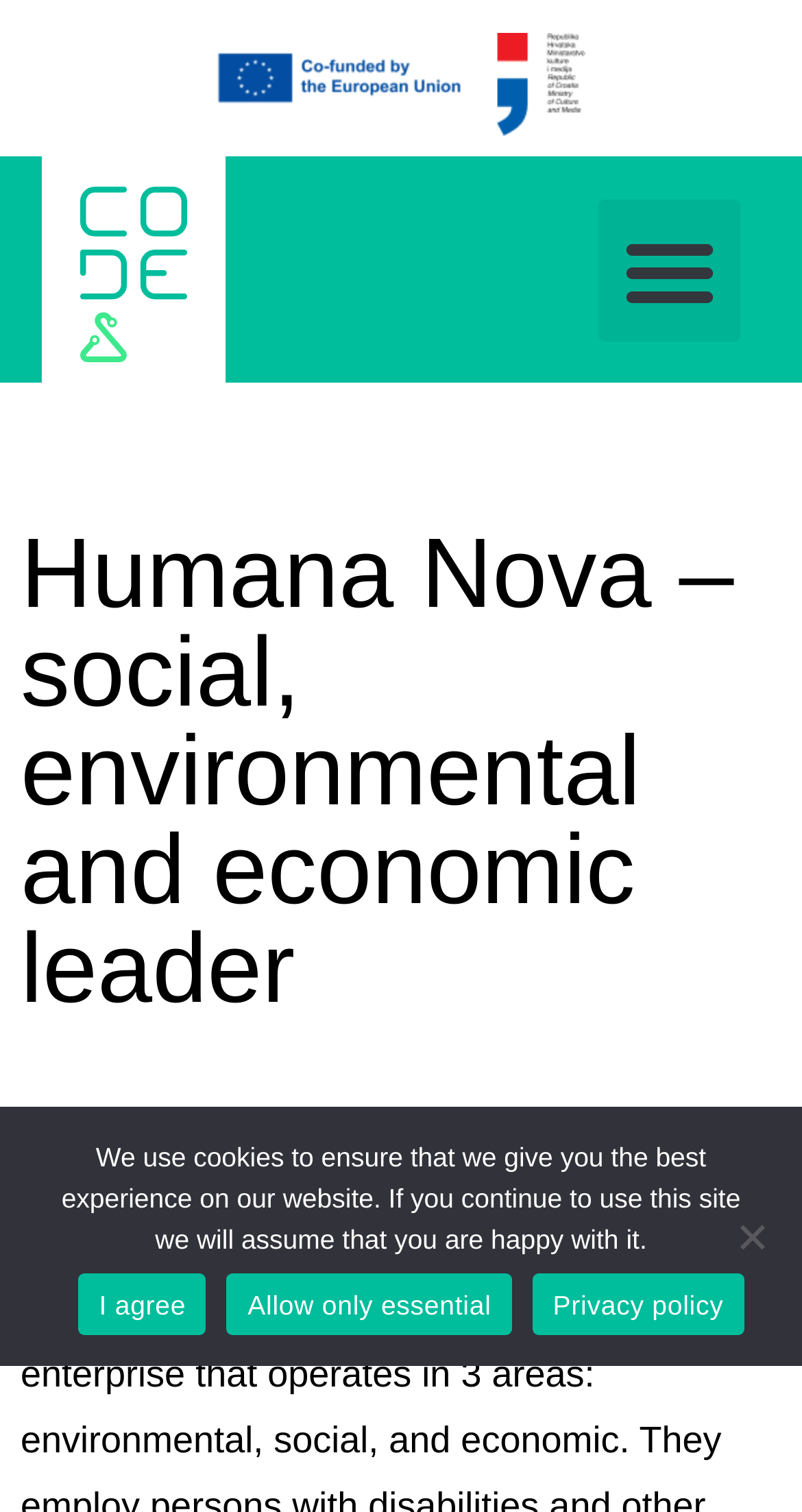Reply to the question with a single word or phrase:
What is the purpose of the button on the top right?

Menu Toggle